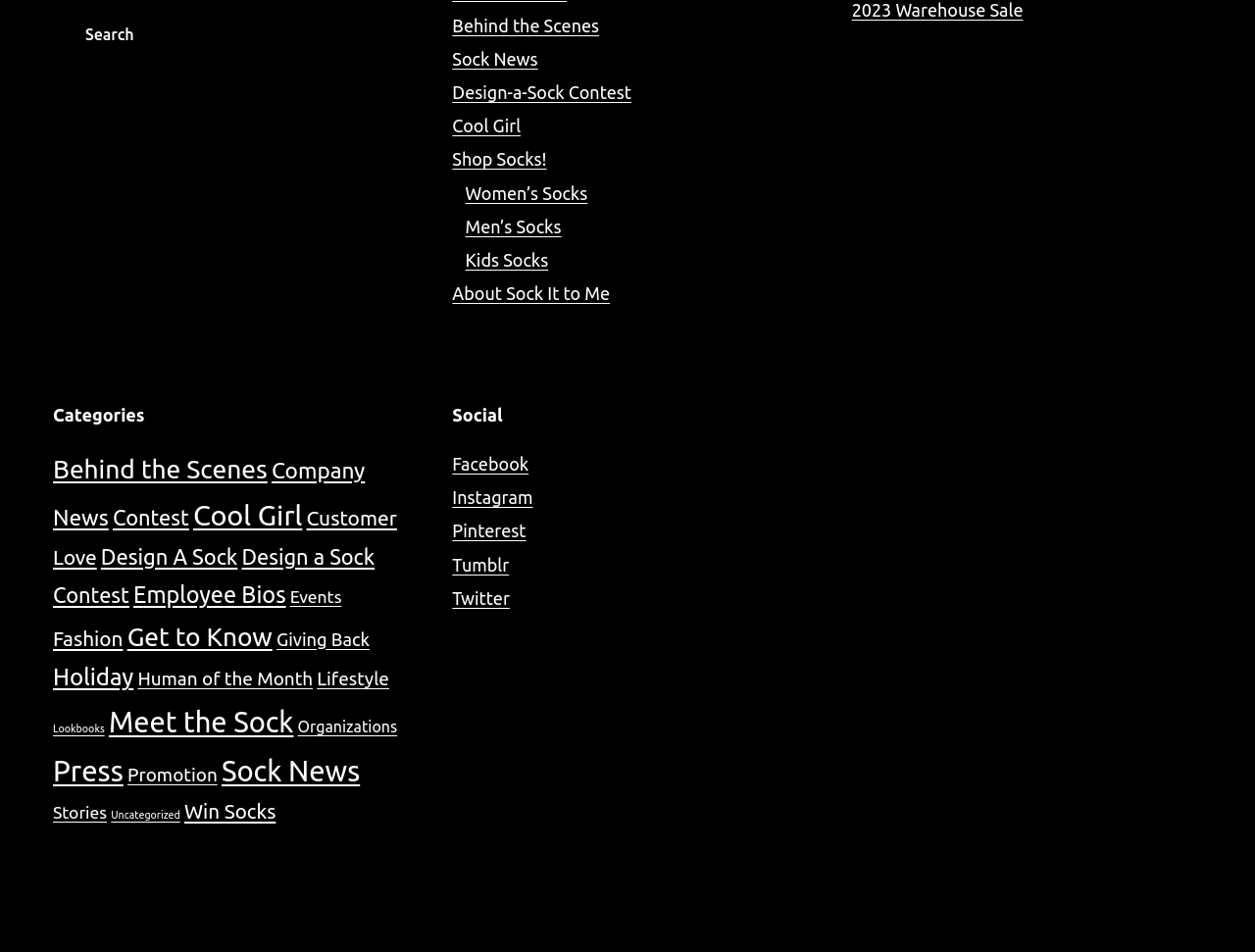Based on the element description, predict the bounding box coordinates (top-left x, top-left y, bottom-right x, bottom-right y) for the UI element in the screenshot: Privacy Policy

None